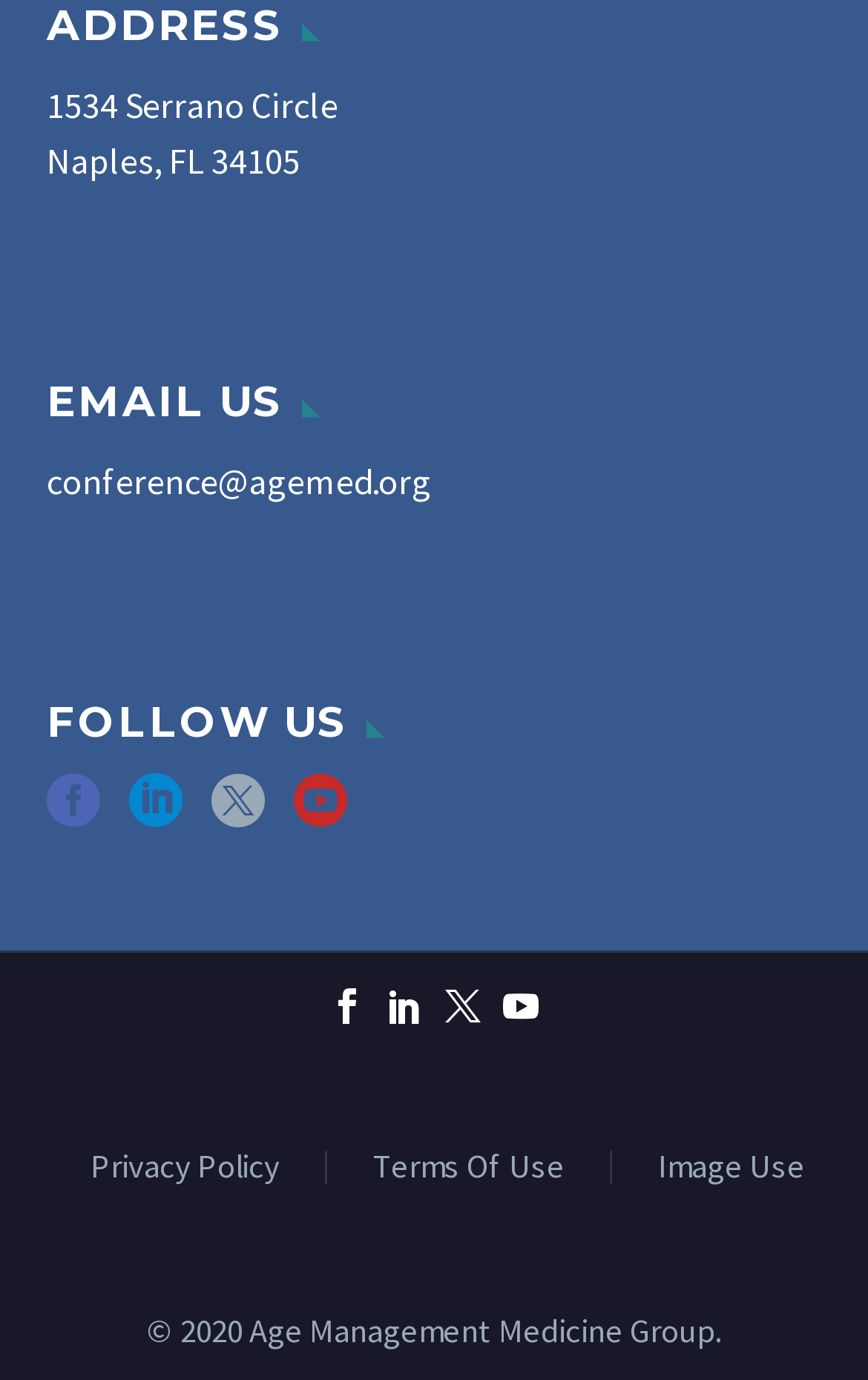Indicate the bounding box coordinates of the element that must be clicked to execute the instruction: "View Privacy Policy". The coordinates should be given as four float numbers between 0 and 1, i.e., [left, top, right, bottom].

[0.104, 0.834, 0.322, 0.858]